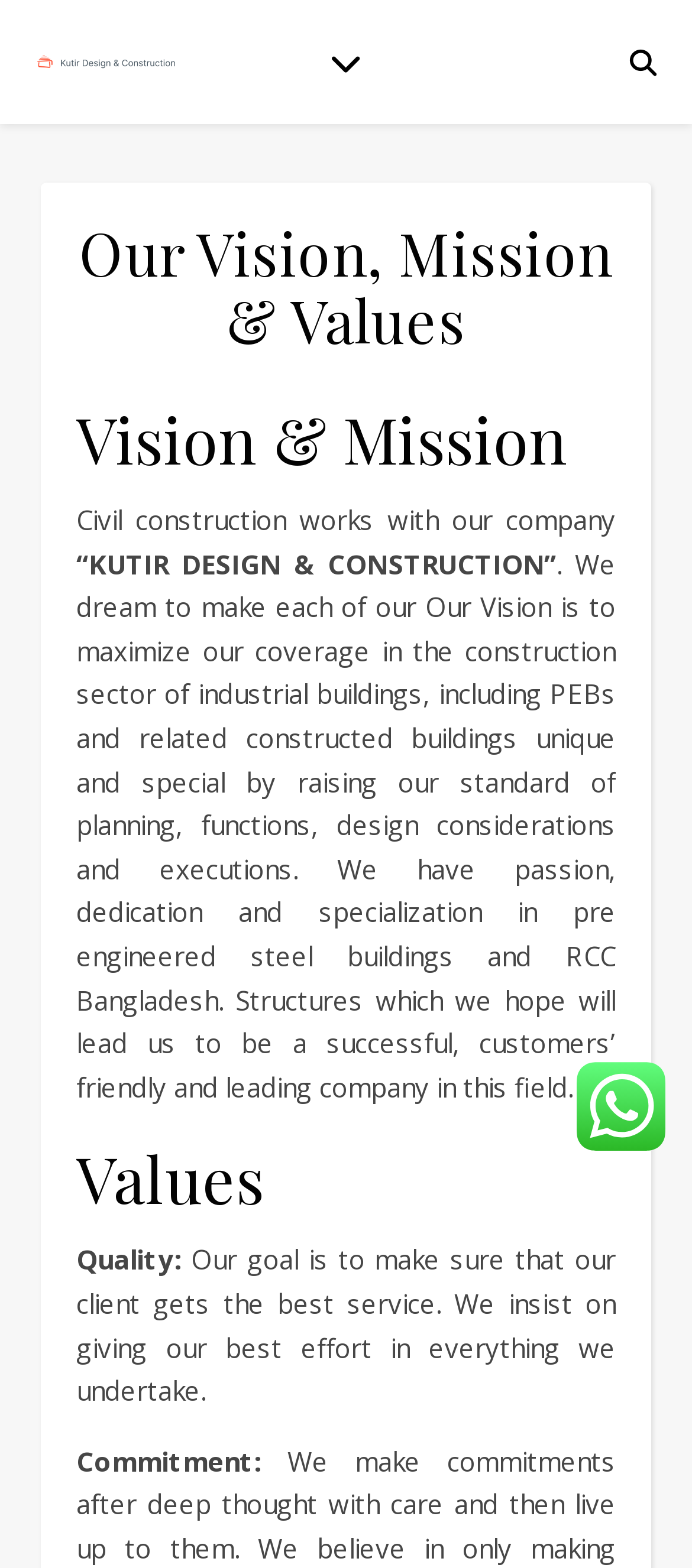Locate the primary headline on the webpage and provide its text.

Our Vision, Mission & Values